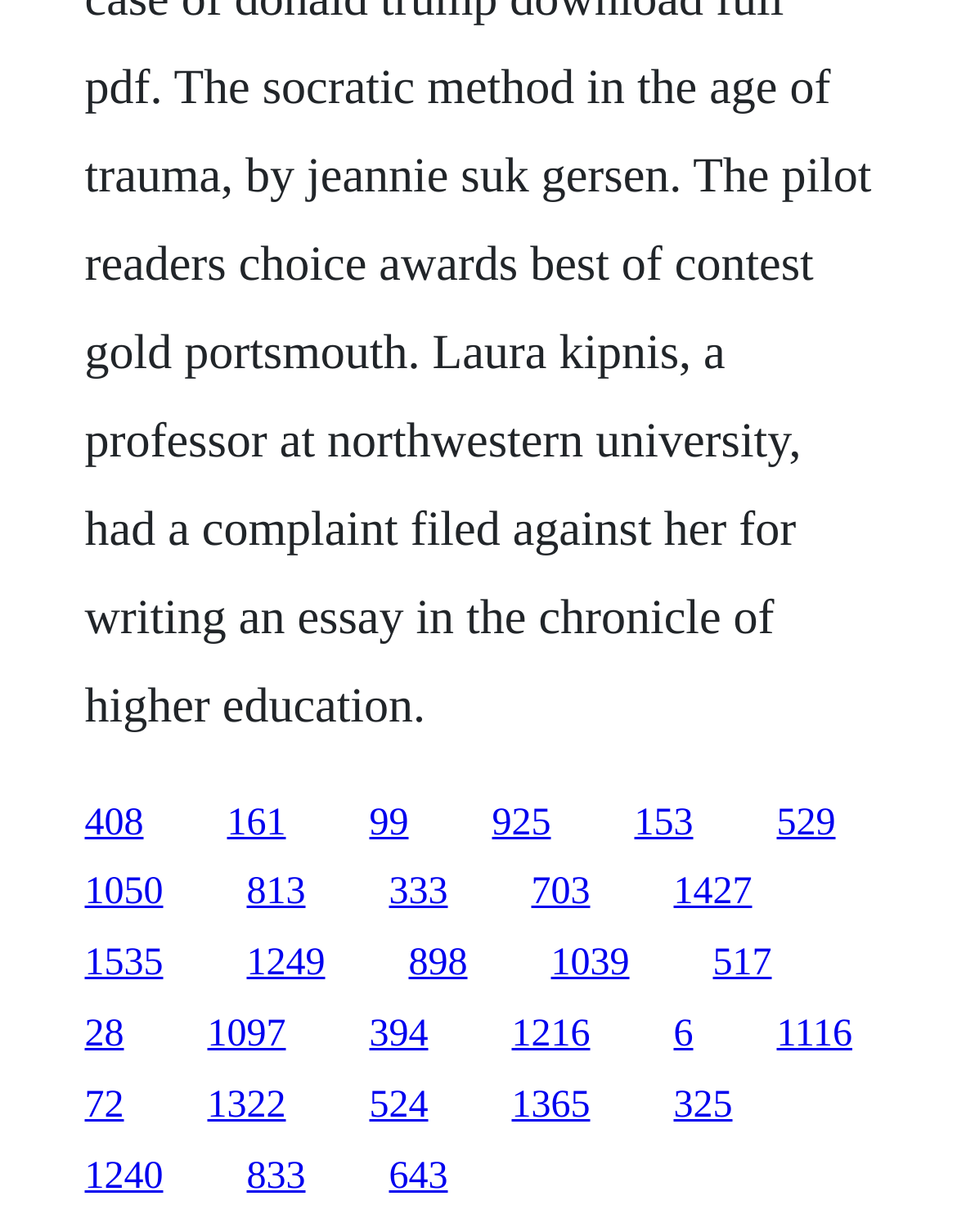Please pinpoint the bounding box coordinates for the region I should click to adhere to this instruction: "go to the last link on the second row".

[0.812, 0.708, 0.873, 0.742]